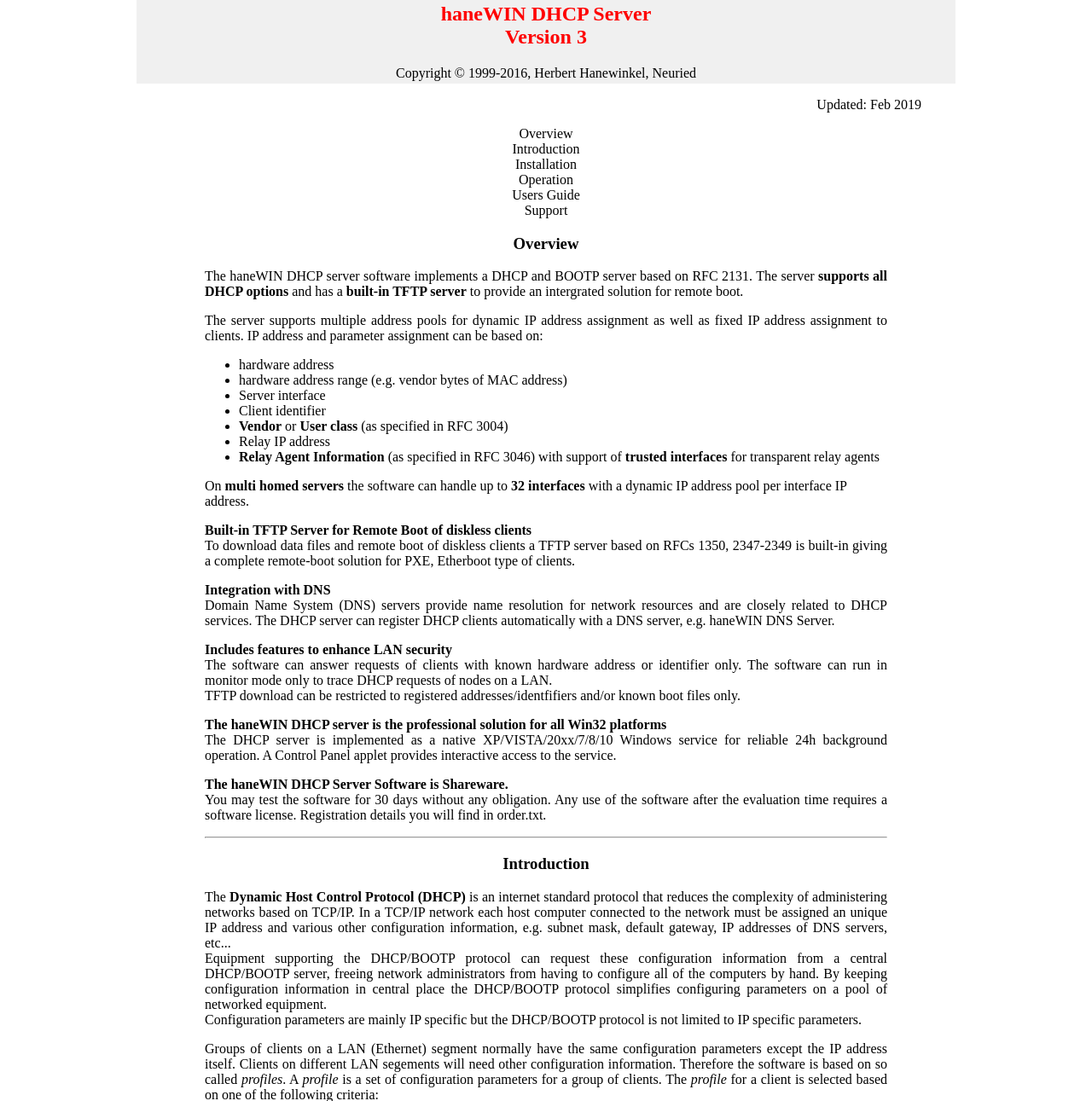Extract the bounding box coordinates for the UI element described as: "haneWIN DNS Server".

[0.65, 0.557, 0.761, 0.57]